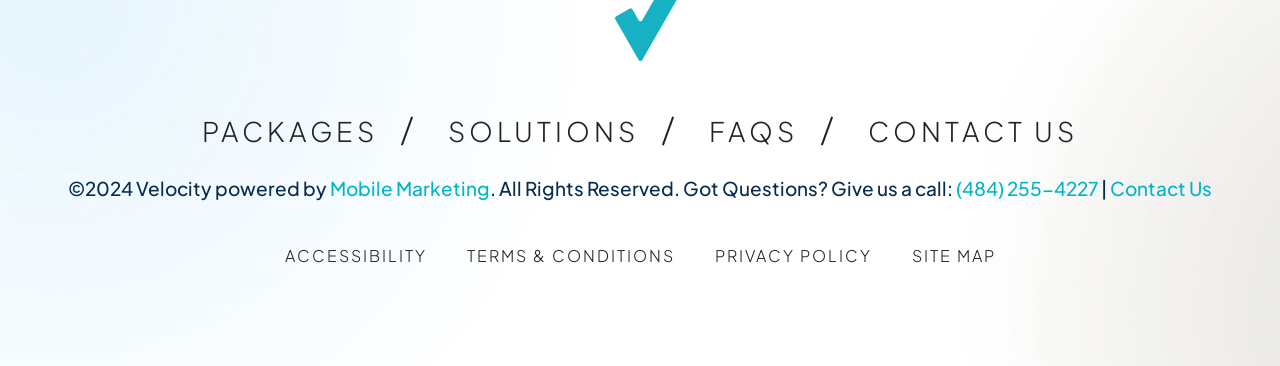What is the copyright year?
Using the image, respond with a single word or phrase.

2024